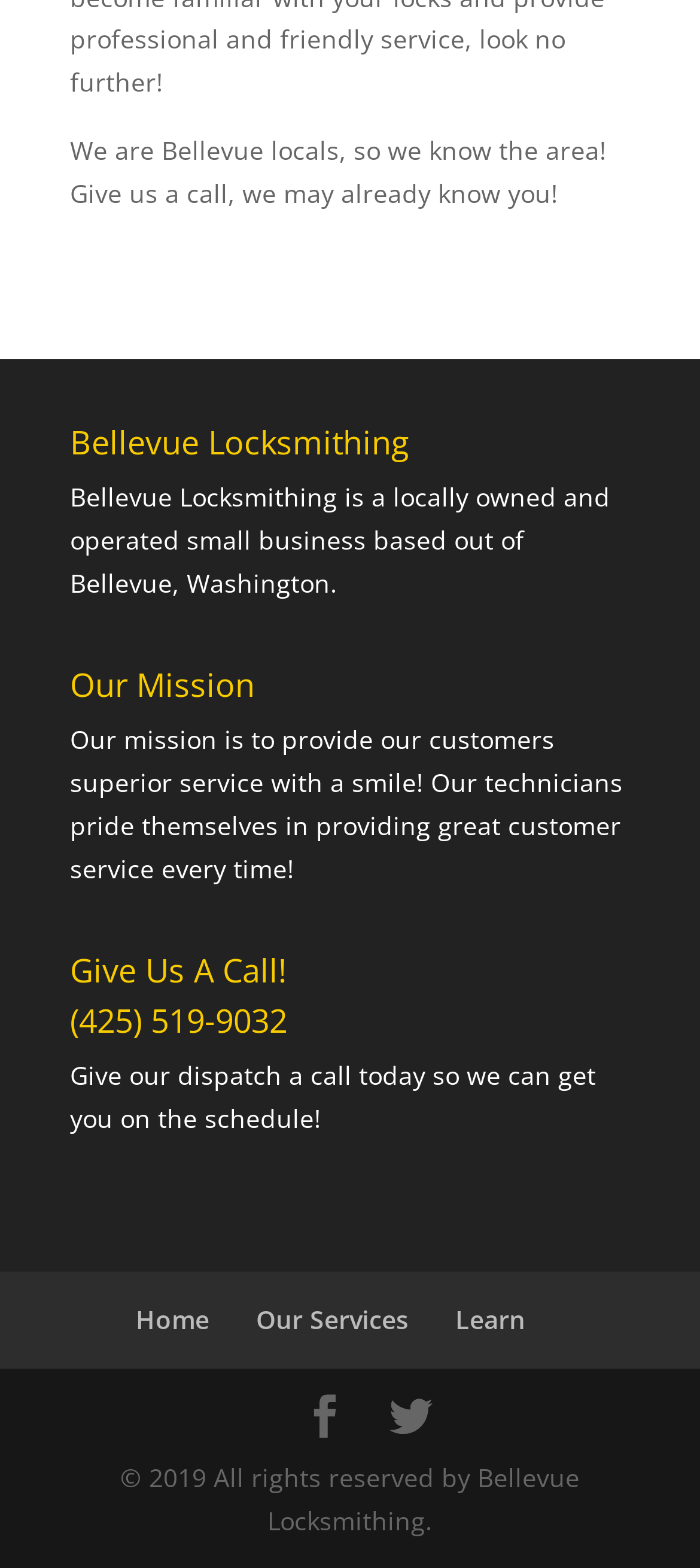Using the given description, provide the bounding box coordinates formatted as (top-left x, top-left y, bottom-right x, bottom-right y), with all values being floating point numbers between 0 and 1. Description: Our Services

[0.365, 0.831, 0.583, 0.853]